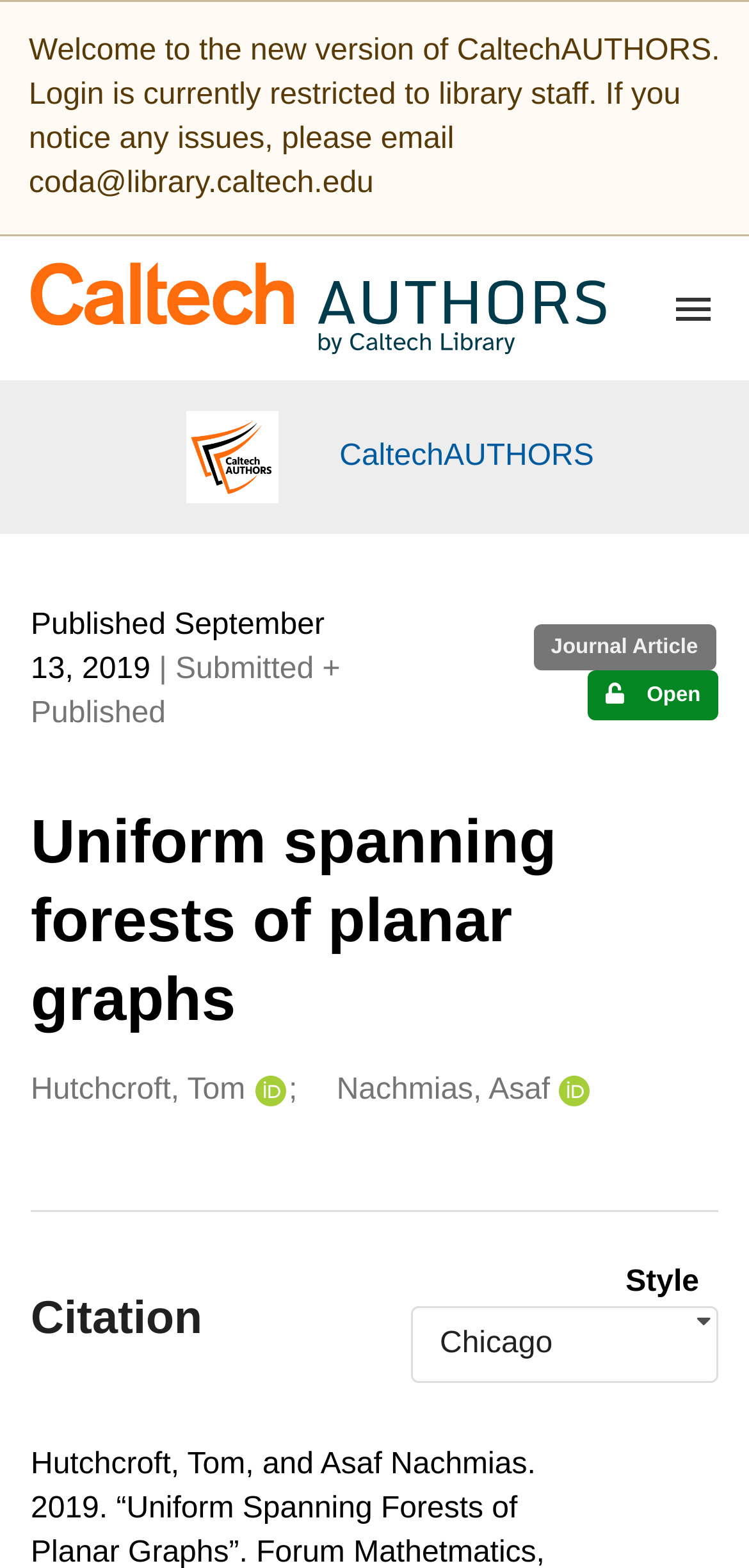Provide an in-depth description of the elements and layout of the webpage.

The webpage appears to be a publication page for a journal article titled "Uniform spanning forests of planar graphs". At the top left, there is a link to skip to the main content. Below it, a welcome message is displayed, informing users that the login is currently restricted to library staff and providing an email address to report any issues.

To the right of the welcome message, the CaltechAUTHORS logo is displayed, which is also a link. Below the logo, there is a section displaying the publication date and version number, which includes the published date, September 13, 2019, and the resource type, which is a Journal Article. The access status is also shown, indicating that the article is Open.

The main content of the page is divided into two sections. The top section displays the record title and creators, with the title "Uniform spanning forests of planar graphs" as a heading. Below the title, there is a list of creators and contributors, including Tom Hutchcroft and Asaf Nachmias, with links to their profiles and ORCID icons.

The bottom section of the main content displays the citation information, with a heading "Citation" and a dropdown listbox to select the citation style, which includes Chicago as an option.